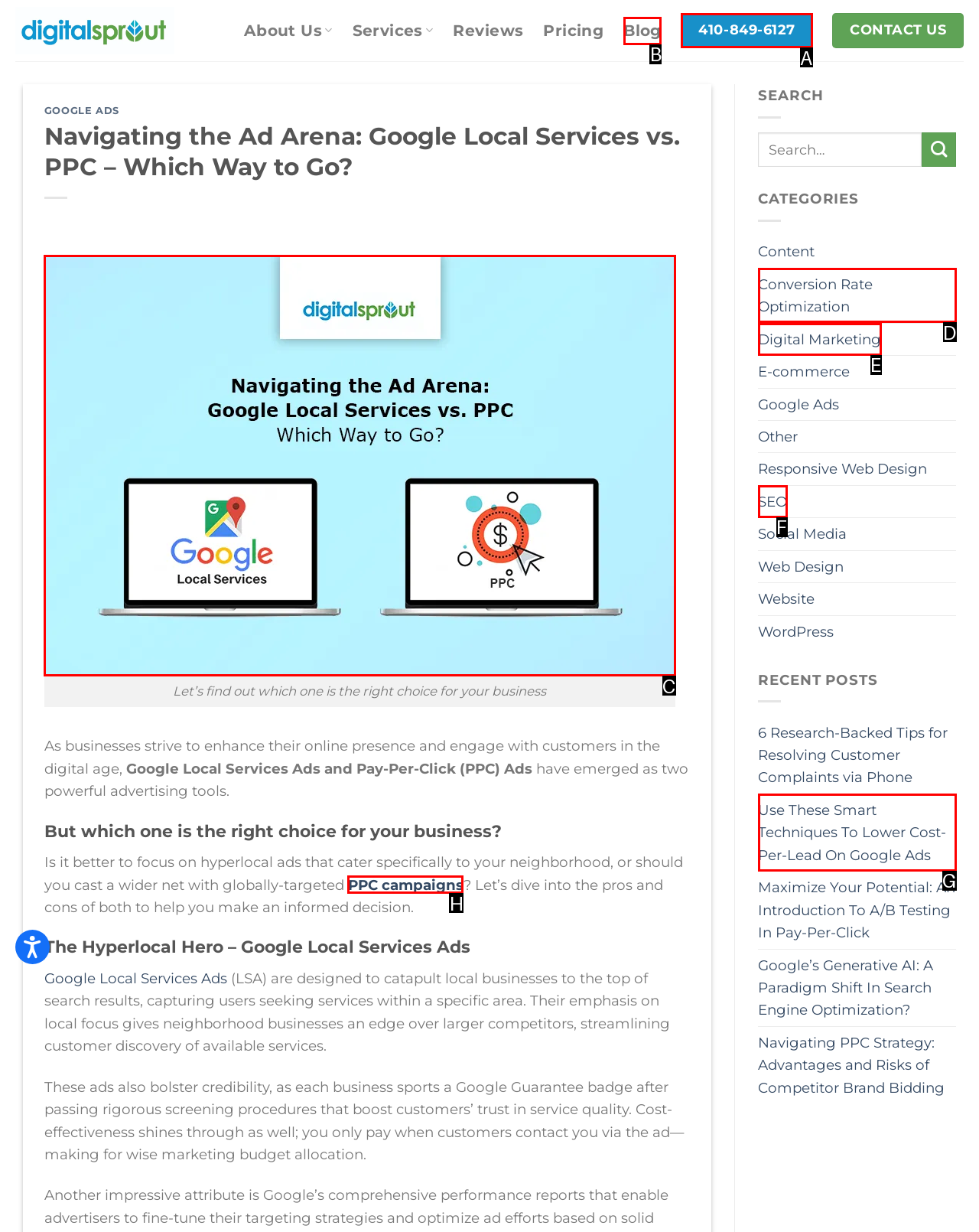Show which HTML element I need to click to perform this task: Choose the Overview tab Answer with the letter of the correct choice.

None